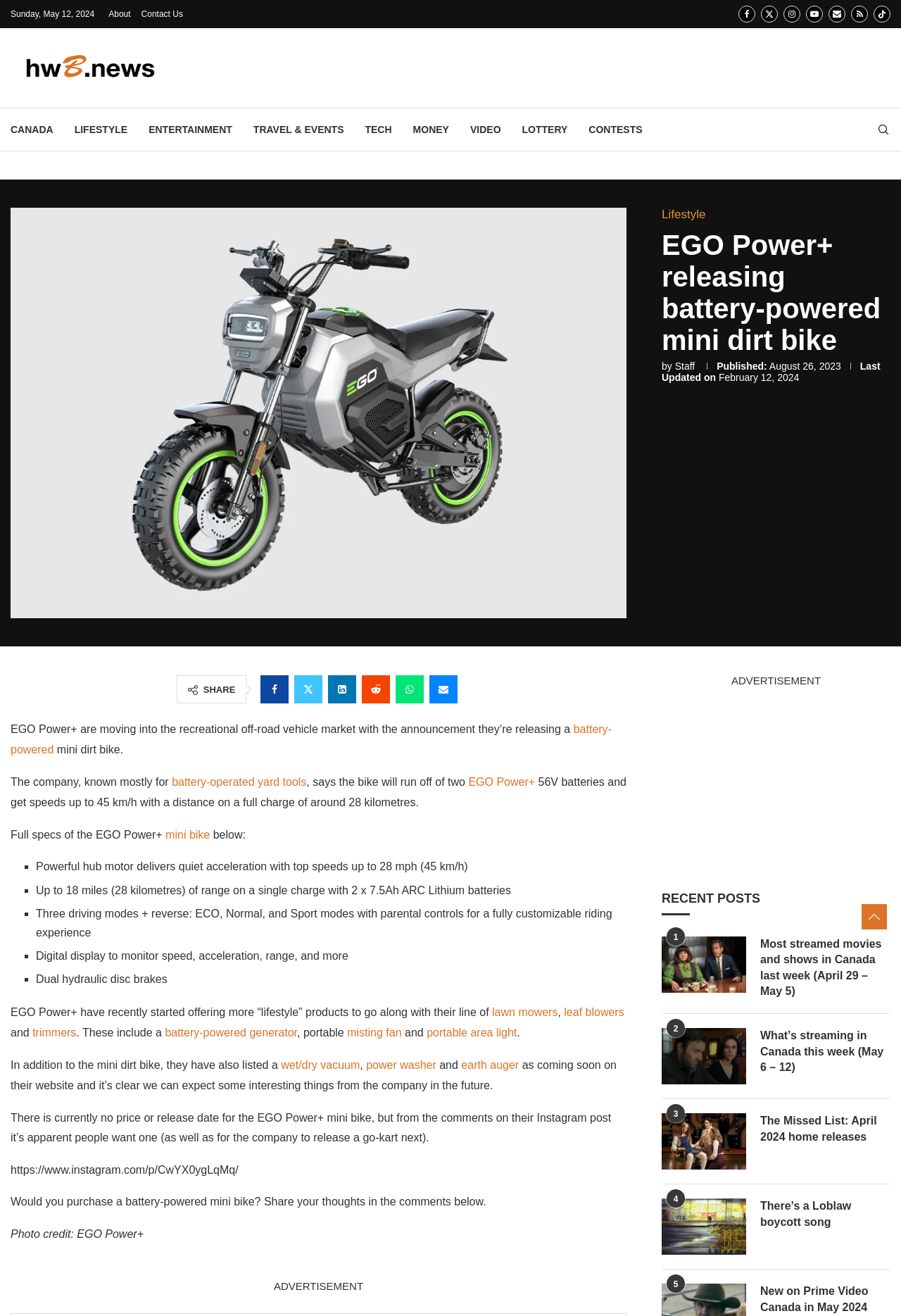Identify and provide the title of the webpage.

EGO Power+ releasing battery-powered mini dirt bike